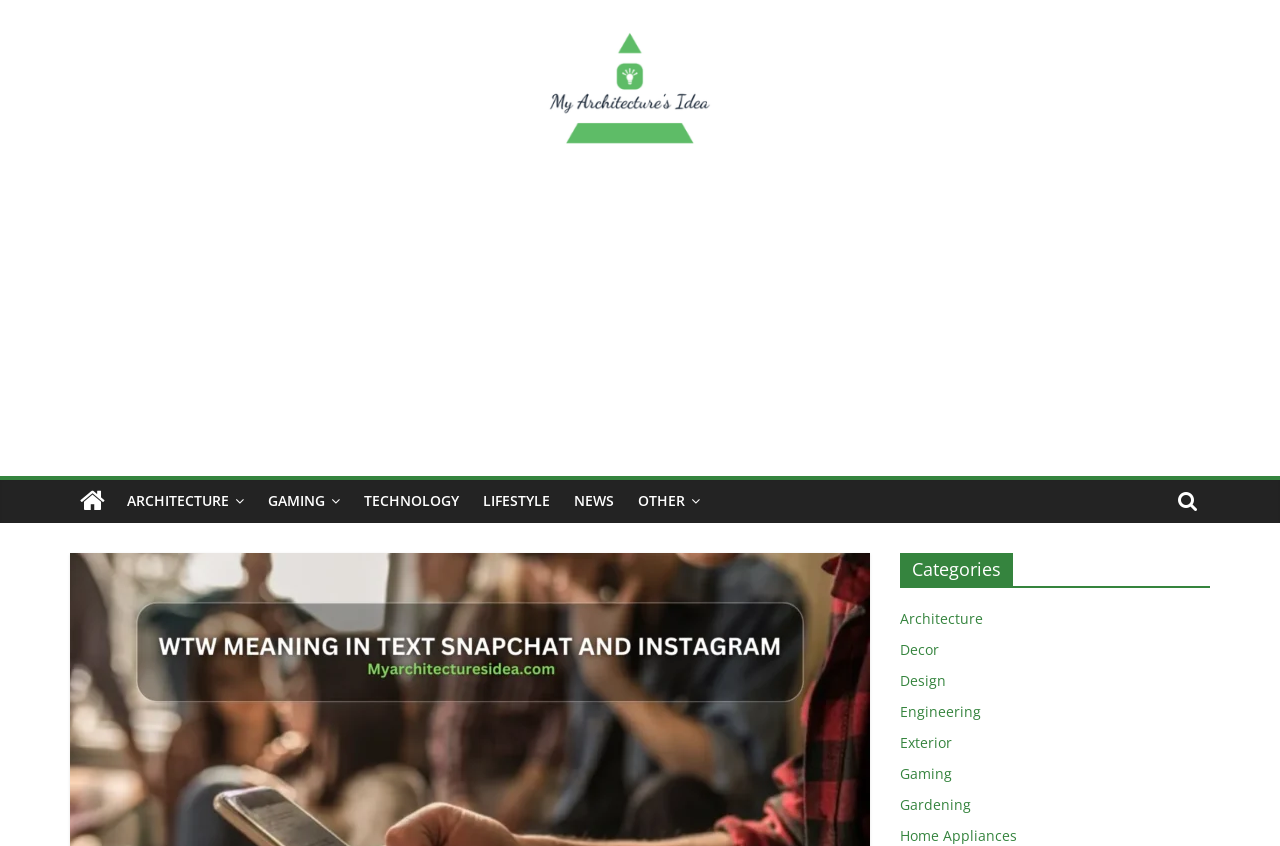What is the first category listed?
Please provide a comprehensive and detailed answer to the question.

I looked at the categories section and found the first link which is 'Architecture'.